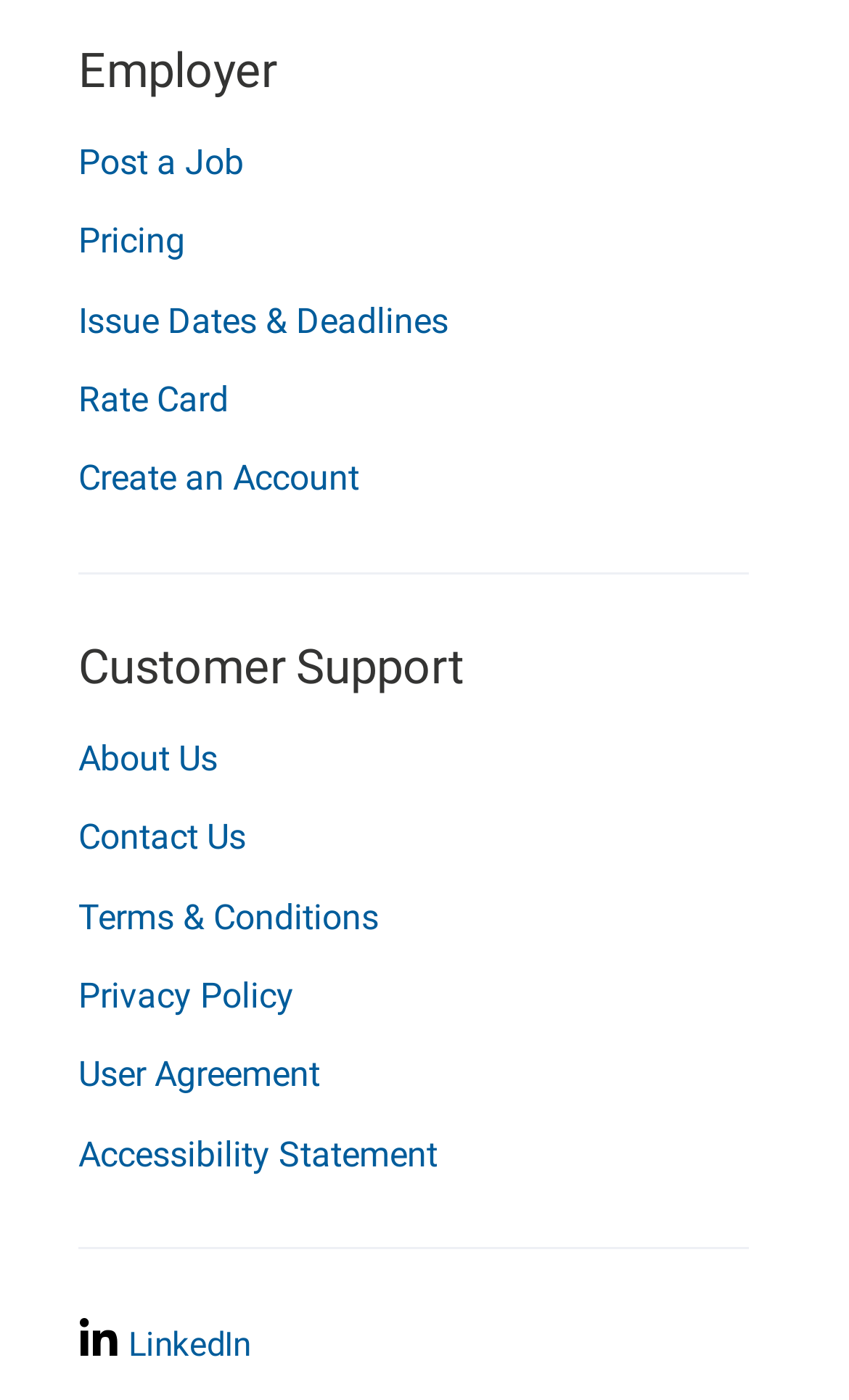Please specify the coordinates of the bounding box for the element that should be clicked to carry out this instruction: "Create an account". The coordinates must be four float numbers between 0 and 1, formatted as [left, top, right, bottom].

[0.092, 0.315, 0.882, 0.371]